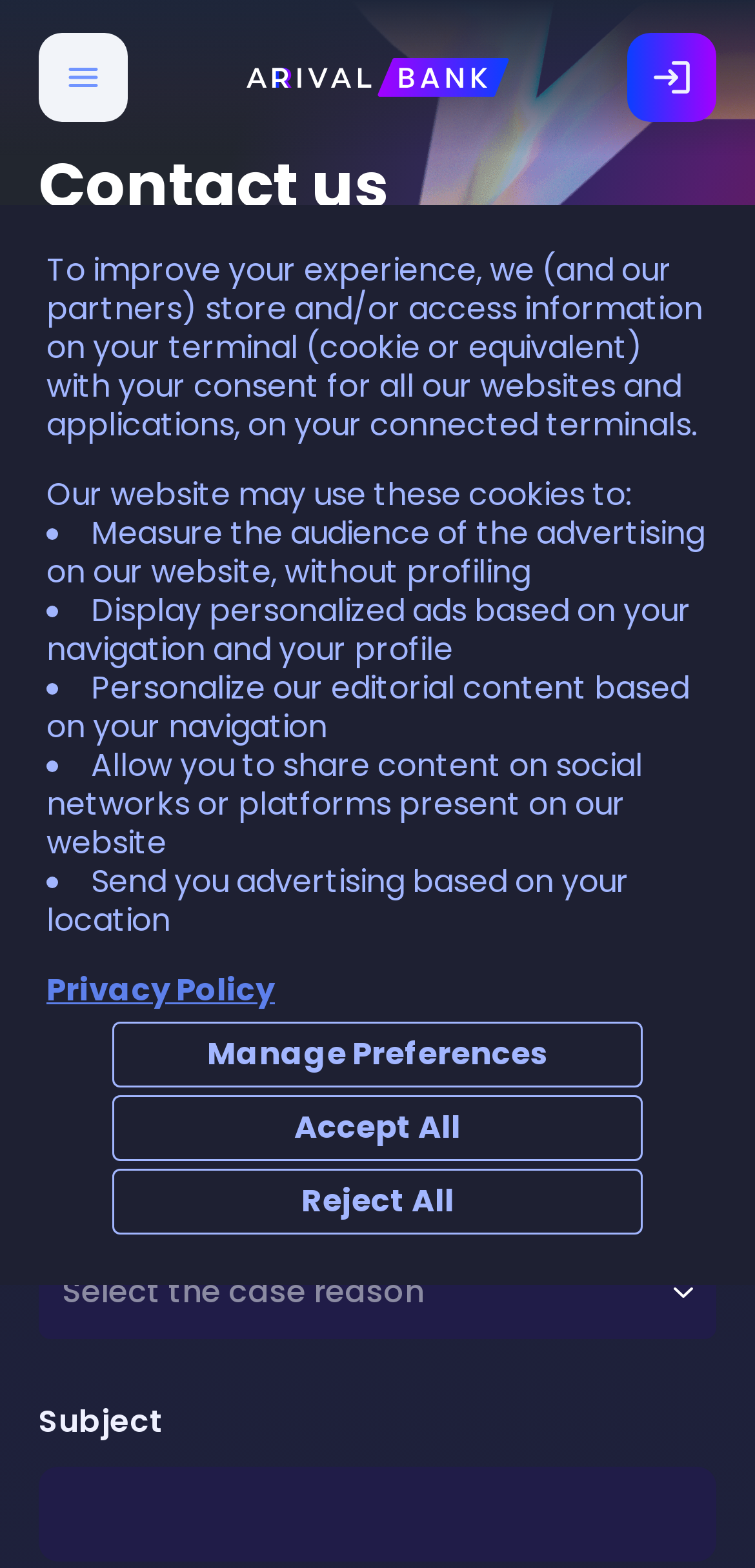Using the information shown in the image, answer the question with as much detail as possible: How many text input fields are there in the contact form?

The contact form contains four text input fields: 'Contact Name', 'Email', 'Case Reason', and 'Subject'. These fields are likely required to be filled out in order to submit the form.